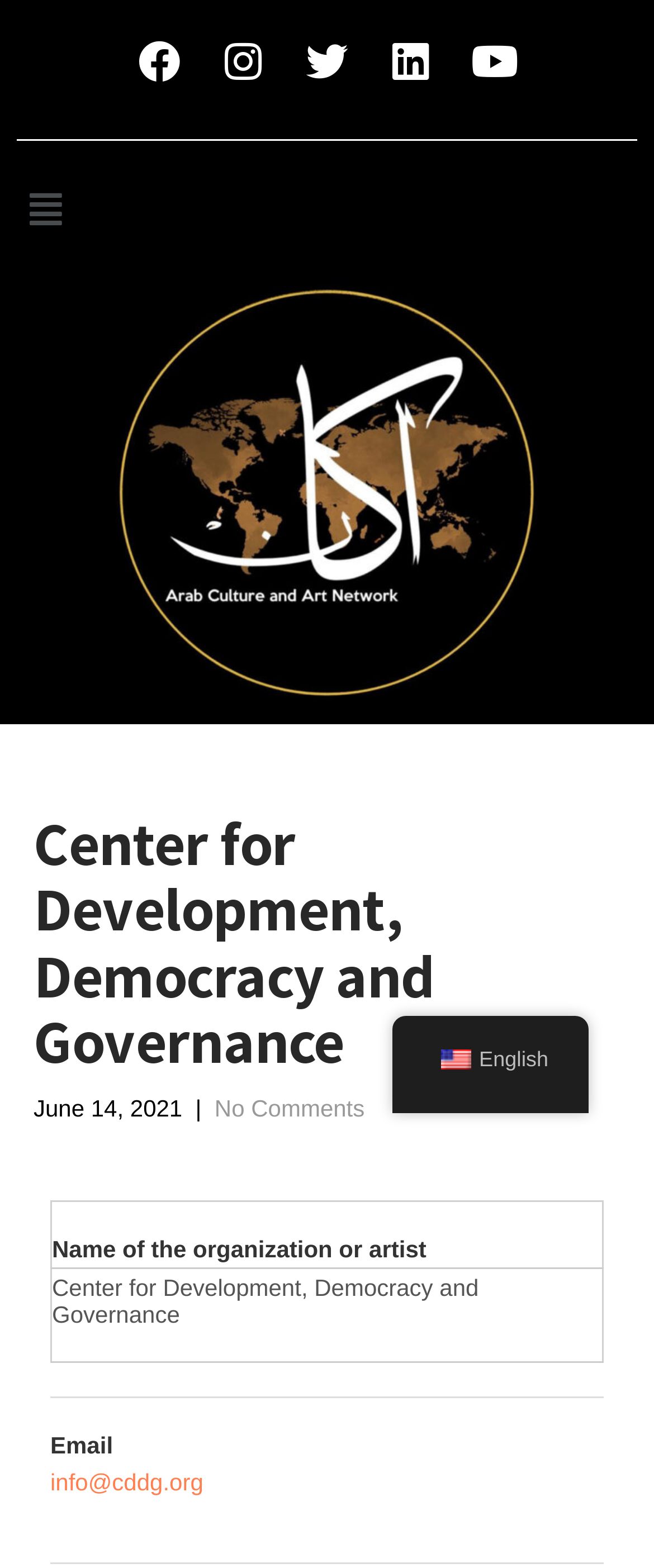Determine the bounding box coordinates of the clickable element to complete this instruction: "Send an email to the organization". Provide the coordinates in the format of four float numbers between 0 and 1, [left, top, right, bottom].

[0.077, 0.936, 0.311, 0.954]